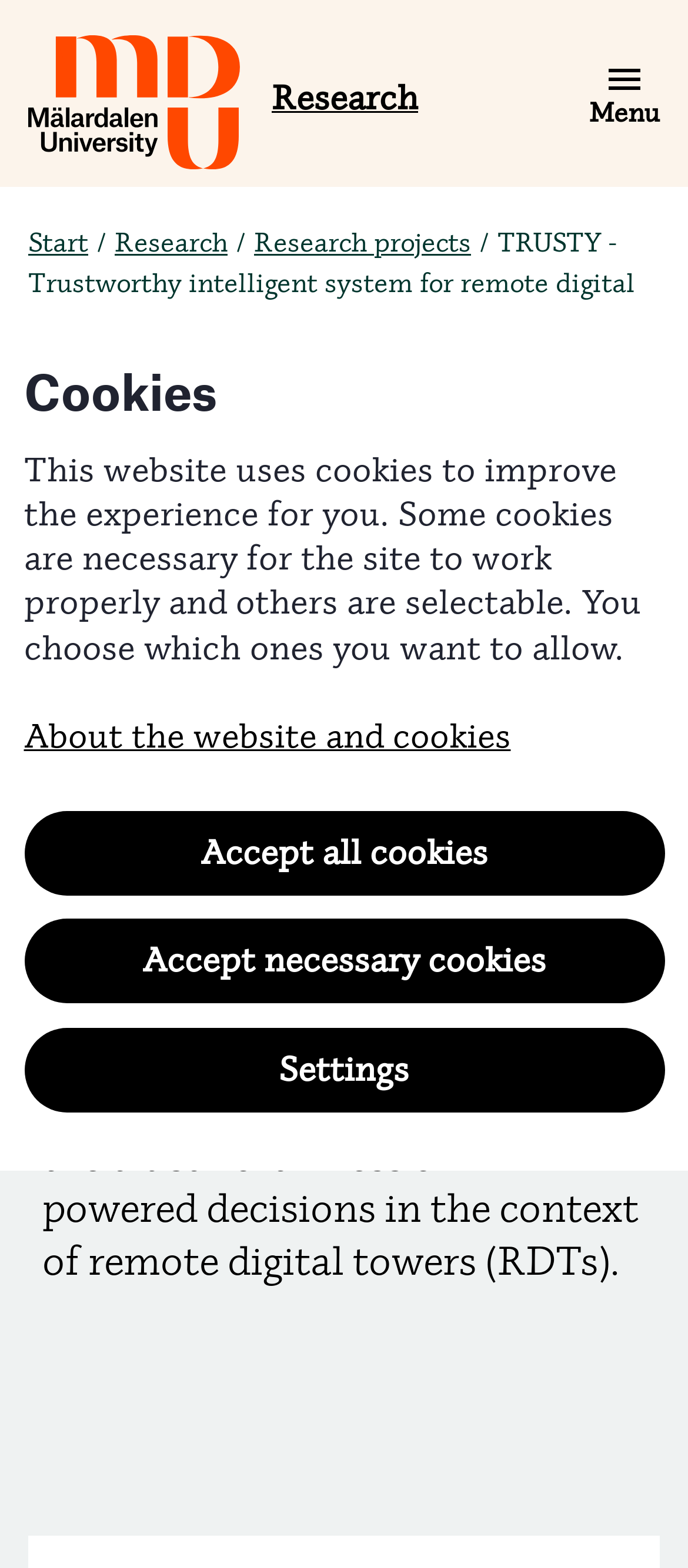Provide the bounding box coordinates for the specified HTML element described in this description: "Research projects". The coordinates should be four float numbers ranging from 0 to 1, in the format [left, top, right, bottom].

[0.369, 0.144, 0.685, 0.165]